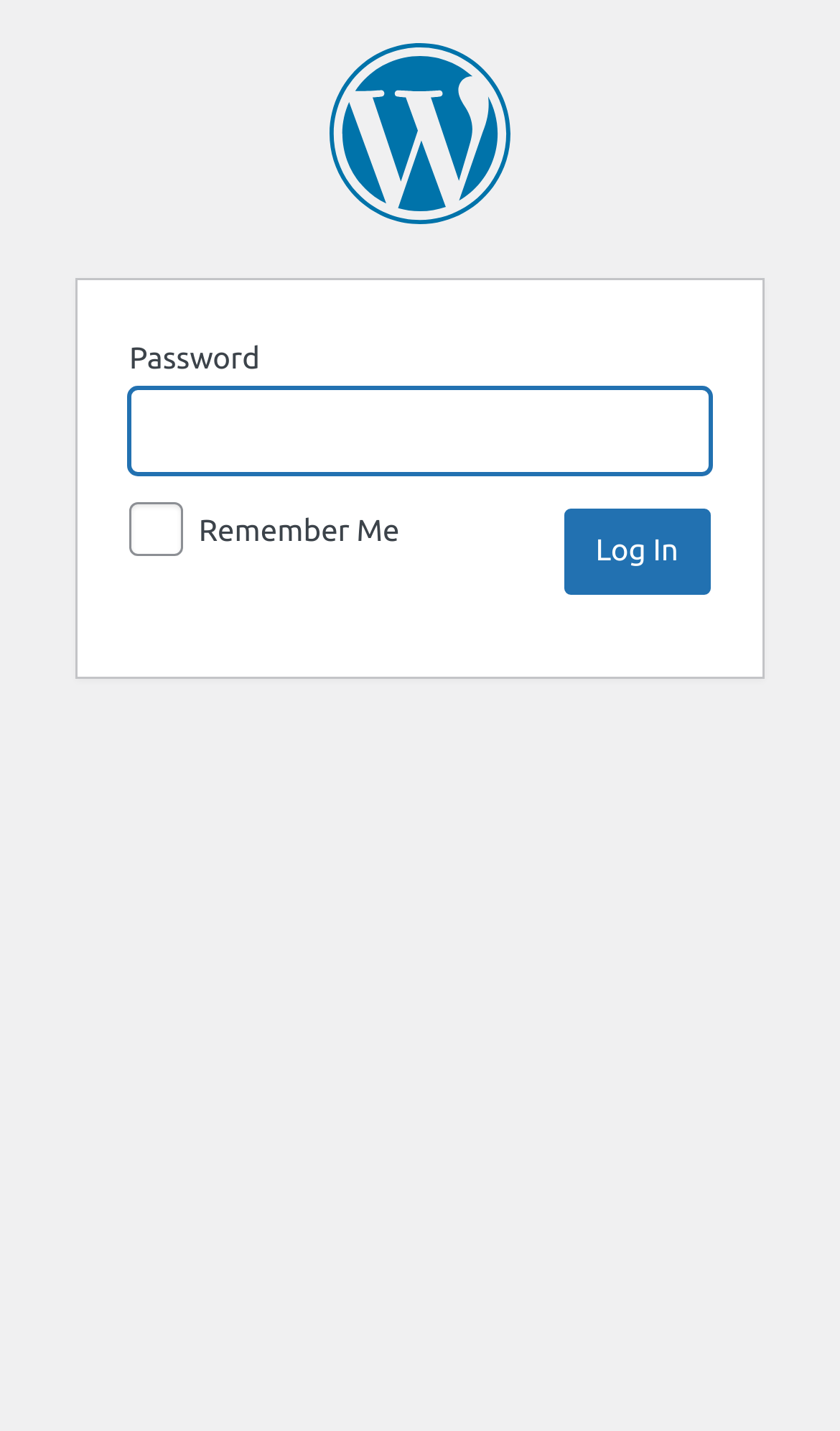Please find and provide the title of the webpage.

Center for Retirement Research